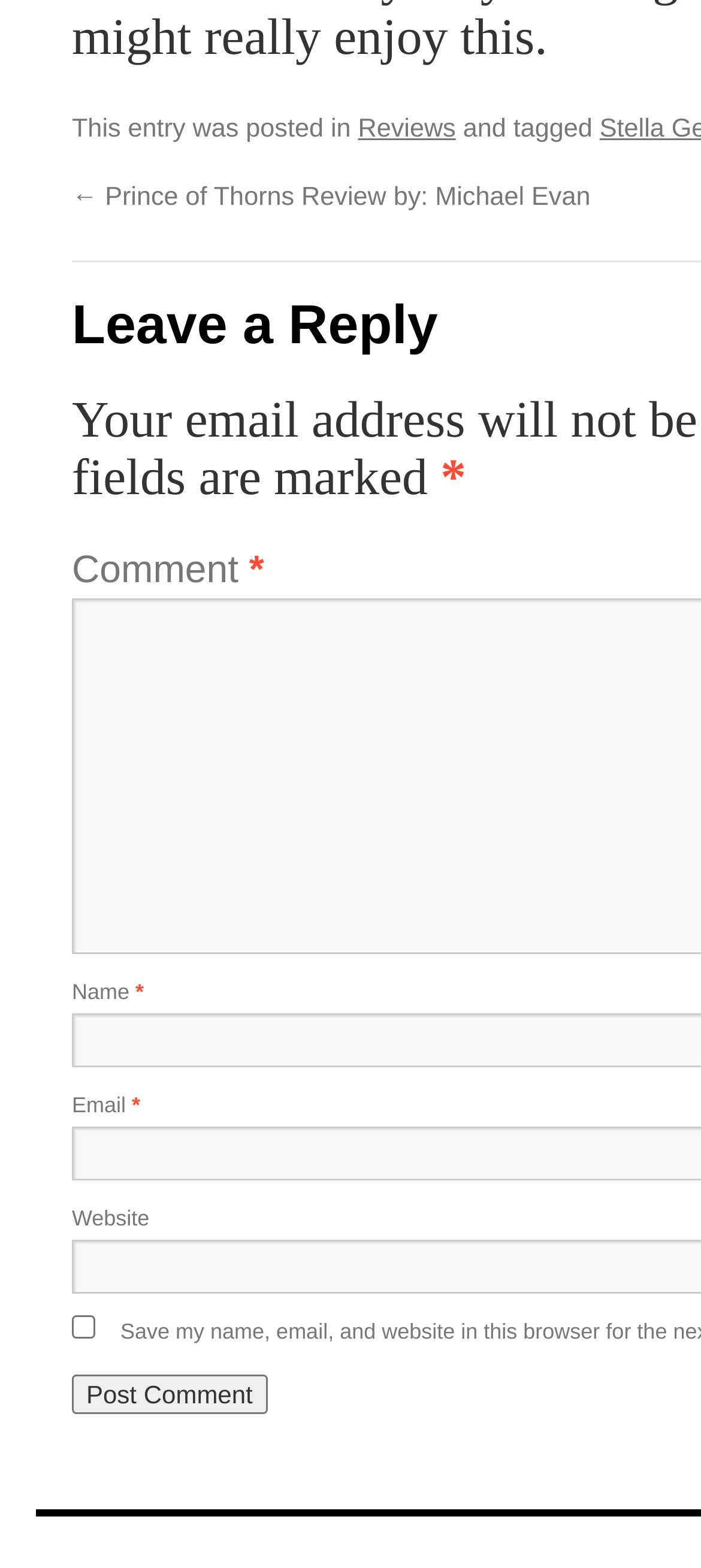Please answer the following question using a single word or phrase: 
What is the default state of the 'Save my name, email, and website' checkbox?

unchecked